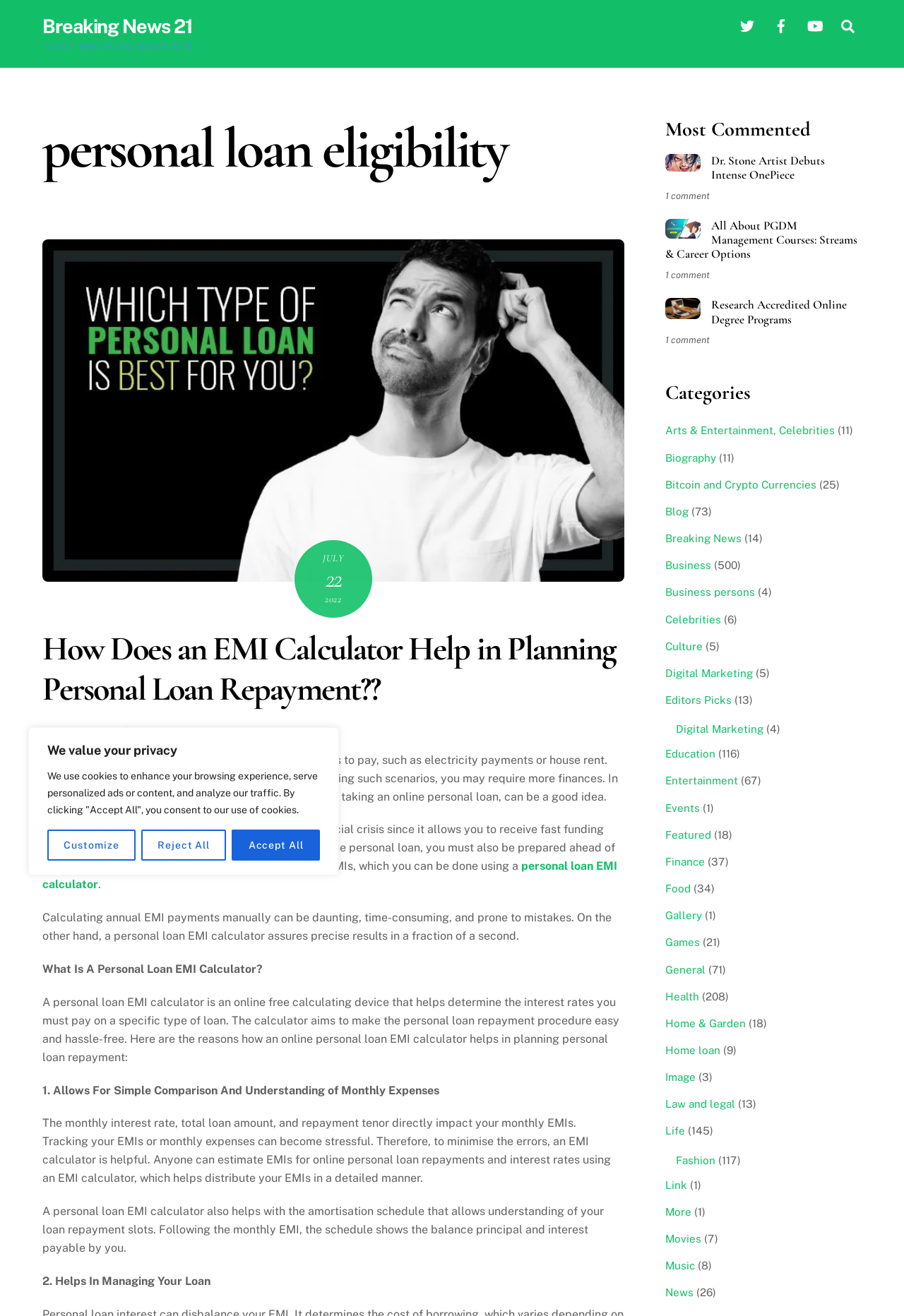Given the element description: "Bitcoin and Crypto Currencies", predict the bounding box coordinates of this UI element. The coordinates must be four float numbers between 0 and 1, given as [left, top, right, bottom].

[0.736, 0.364, 0.903, 0.373]